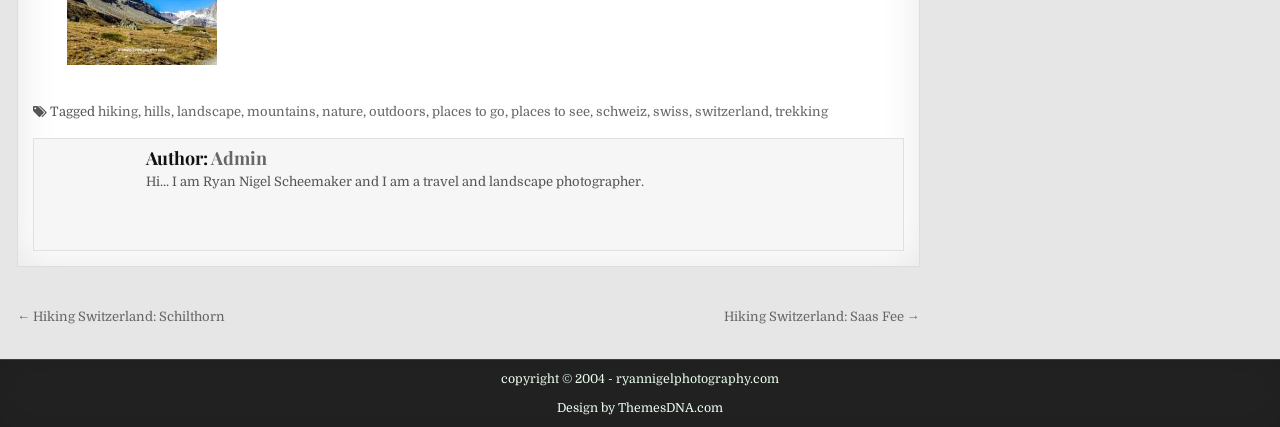Answer this question in one word or a short phrase: What are the topics related to hiking?

hills, mountains, landscape, nature, outdoors